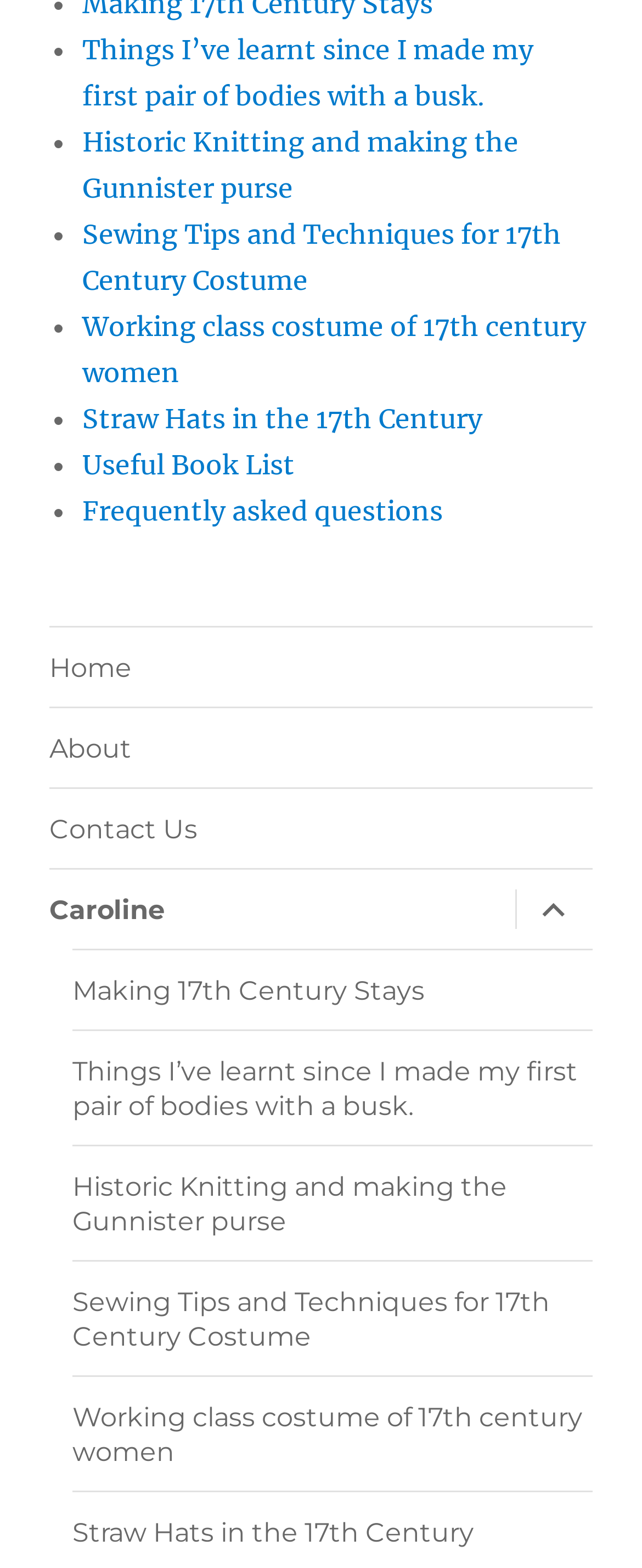Identify the bounding box coordinates of the element to click to follow this instruction: 'expand the child menu'. Ensure the coordinates are four float values between 0 and 1, provided as [left, top, right, bottom].

[0.8, 0.555, 0.923, 0.605]